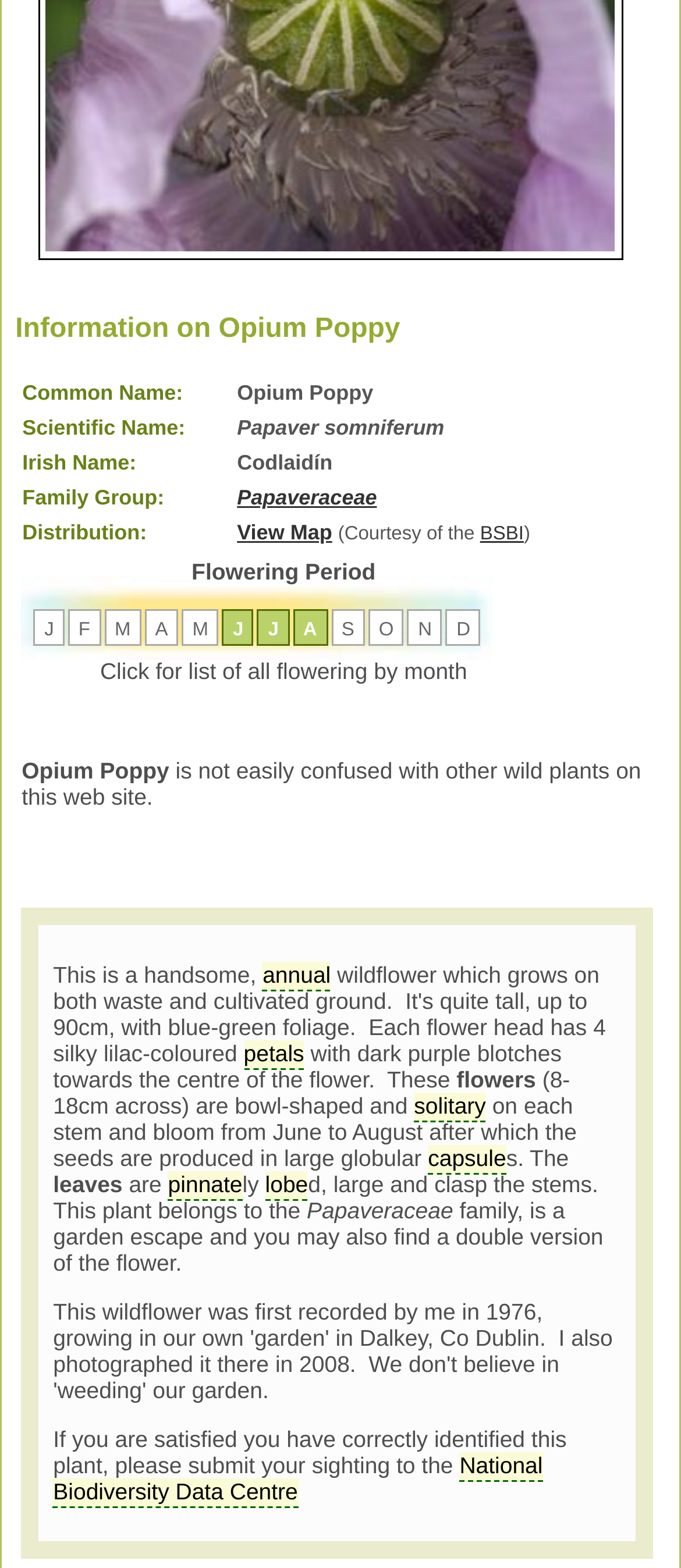Bounding box coordinates are to be given in the format (top-left x, top-left y, bottom-right x, bottom-right y). All values must be floating point numbers between 0 and 1. Provide the bounding box coordinate for the UI element described as: annual

[0.386, 0.613, 0.486, 0.632]